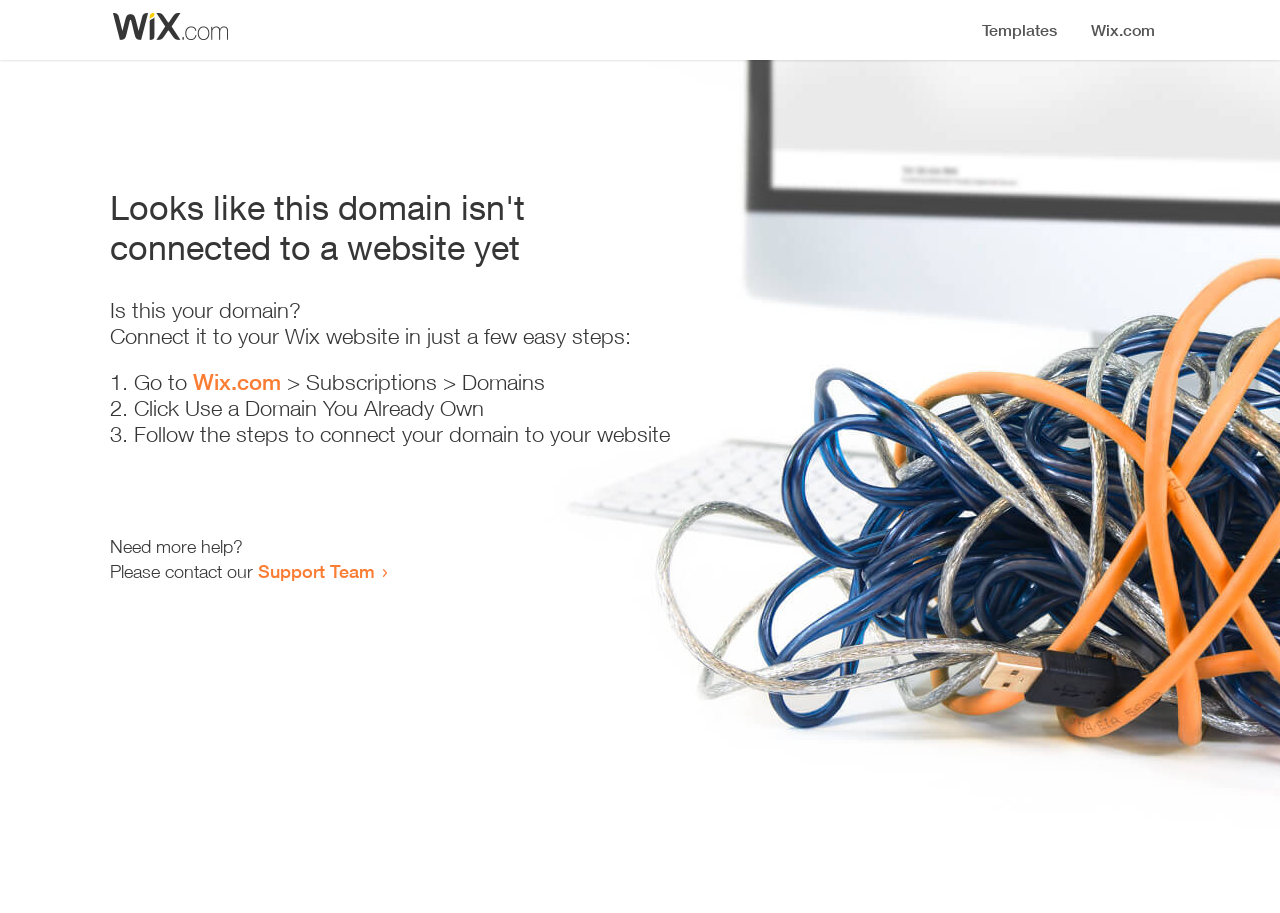Produce a meticulous description of the webpage.

The webpage appears to be an error page, indicating that a domain is not connected to a website yet. At the top, there is a small image, likely a logo or icon. Below the image, a prominent heading reads "Looks like this domain isn't connected to a website yet". 

Underneath the heading, there is a series of instructions to connect the domain to a Wix website. The instructions are divided into three steps, each marked with a numbered list marker (1., 2., and 3.). The first step involves going to Wix.com, followed by navigating to the Subscriptions and Domains section. The second step is to click "Use a Domain You Already Own", and the third step is to follow the instructions to connect the domain to the website.

At the bottom of the page, there is a section offering additional help. It starts with the text "Need more help?" and provides a link to contact the Support Team.